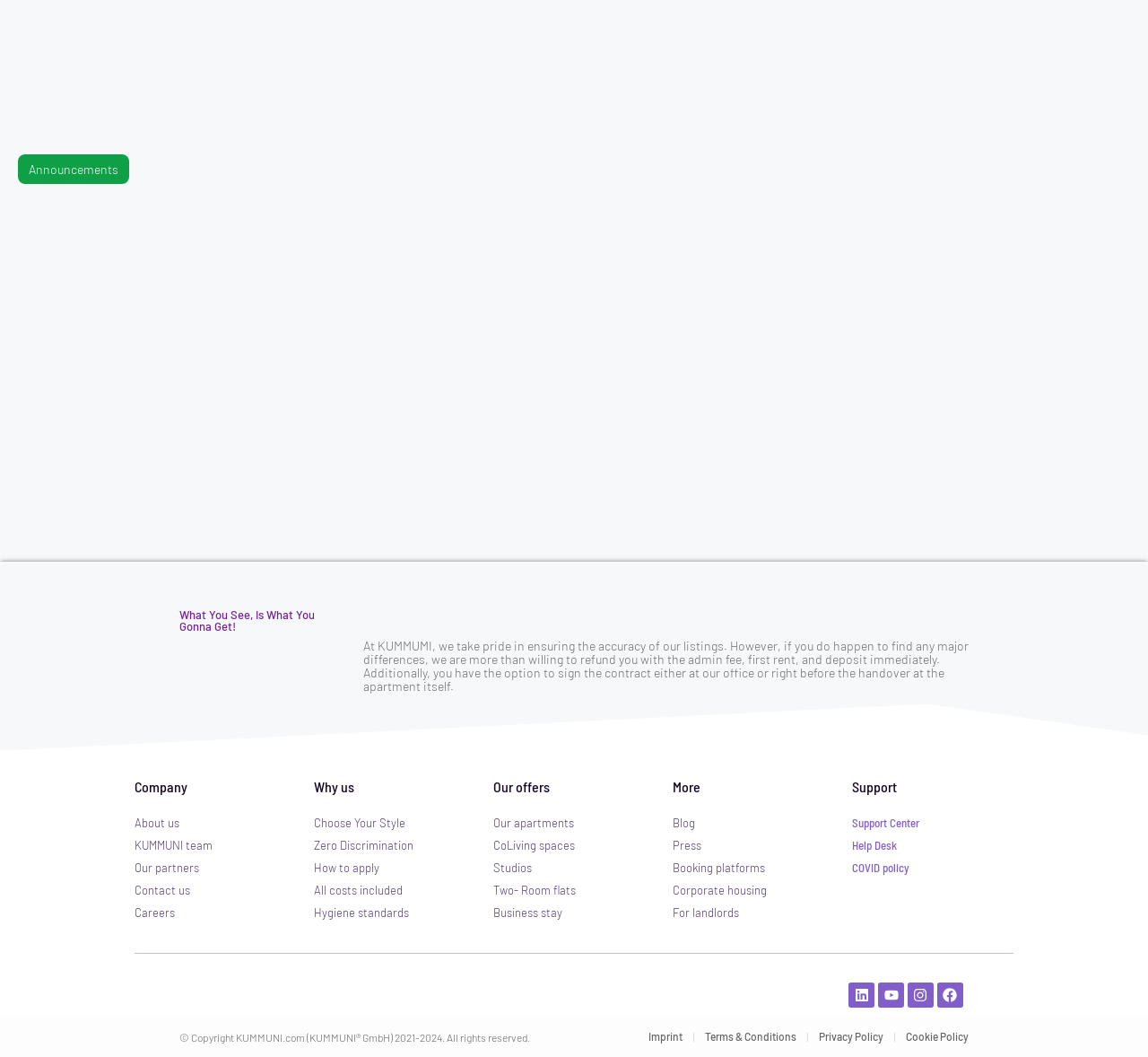Identify the bounding box coordinates of the part that should be clicked to carry out this instruction: "Explore 'Our apartments'".

[0.43, 0.768, 0.57, 0.789]